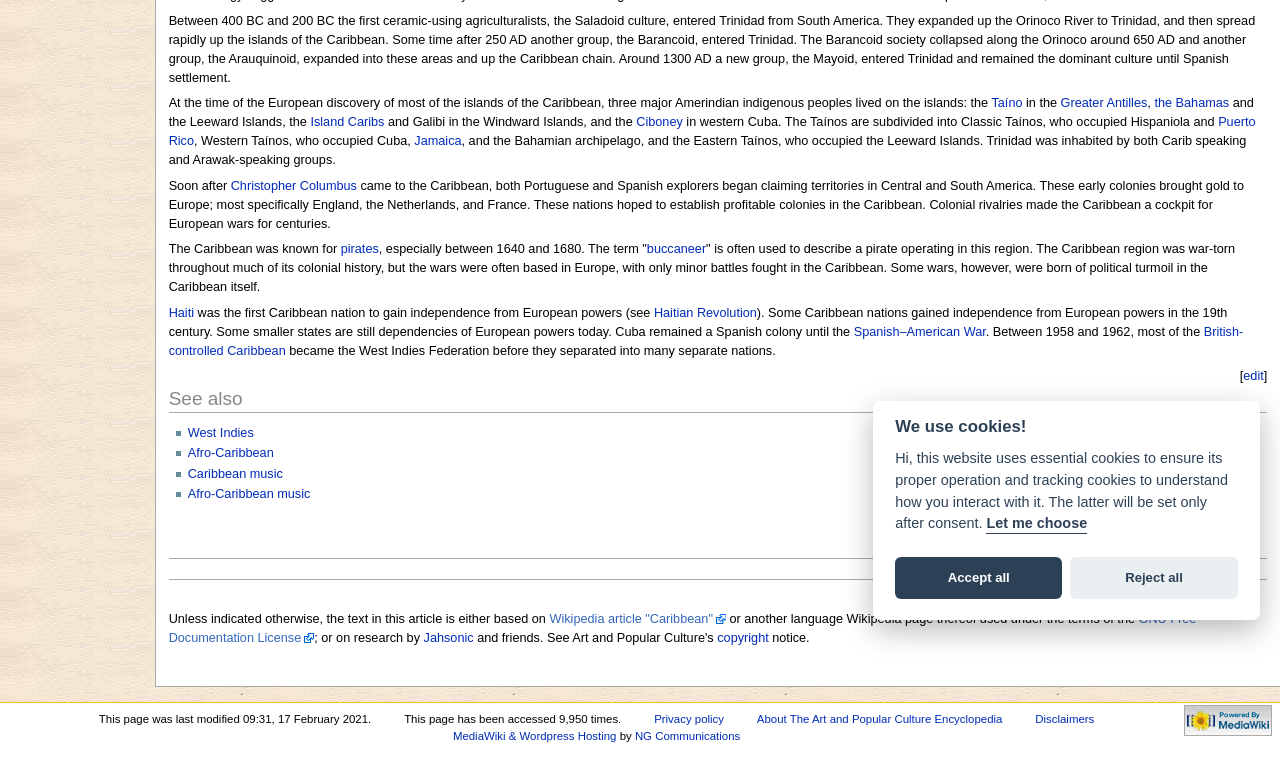Bounding box coordinates must be specified in the format (top-left x, top-left y, bottom-right x, bottom-right y). All values should be floating point numbers between 0 and 1. What are the bounding box coordinates of the UI element described as: Accept all

[0.699, 0.736, 0.83, 0.792]